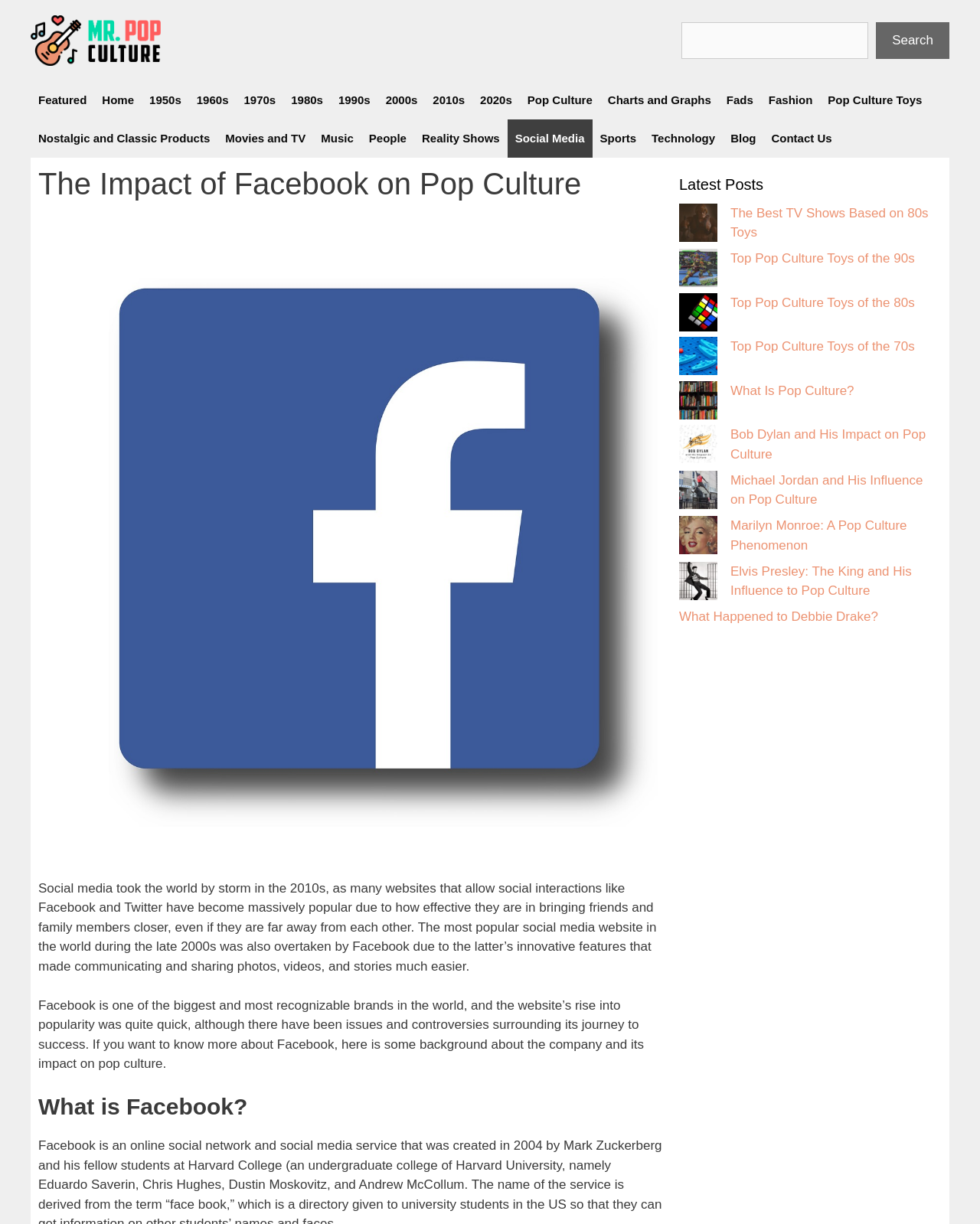How many latest posts are listed?
Please answer the question with as much detail and depth as you can.

I counted the number of link elements in the 'Latest Posts' section and found that there are 10 latest posts listed.